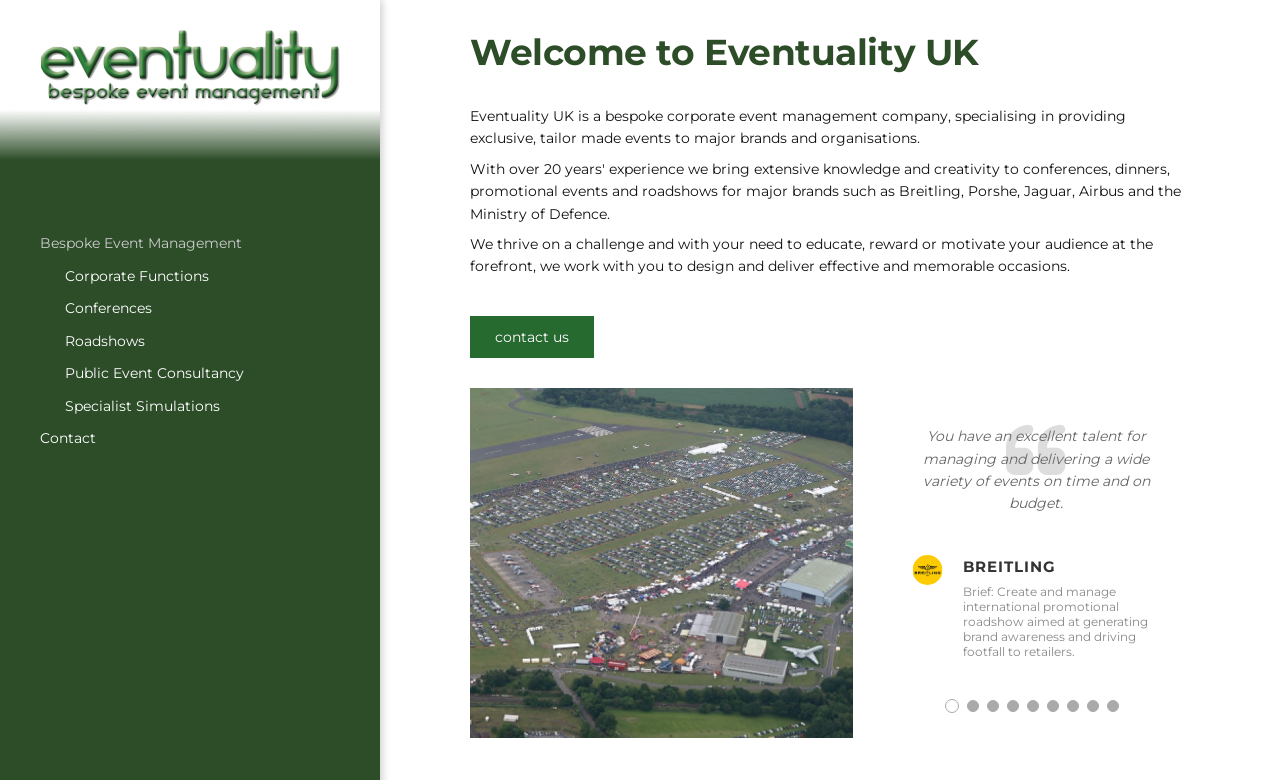Find and provide the bounding box coordinates for the UI element described here: "Bespoke Event Management". The coordinates should be given as four float numbers between 0 and 1: [left, top, right, bottom].

[0.031, 0.3, 0.189, 0.324]